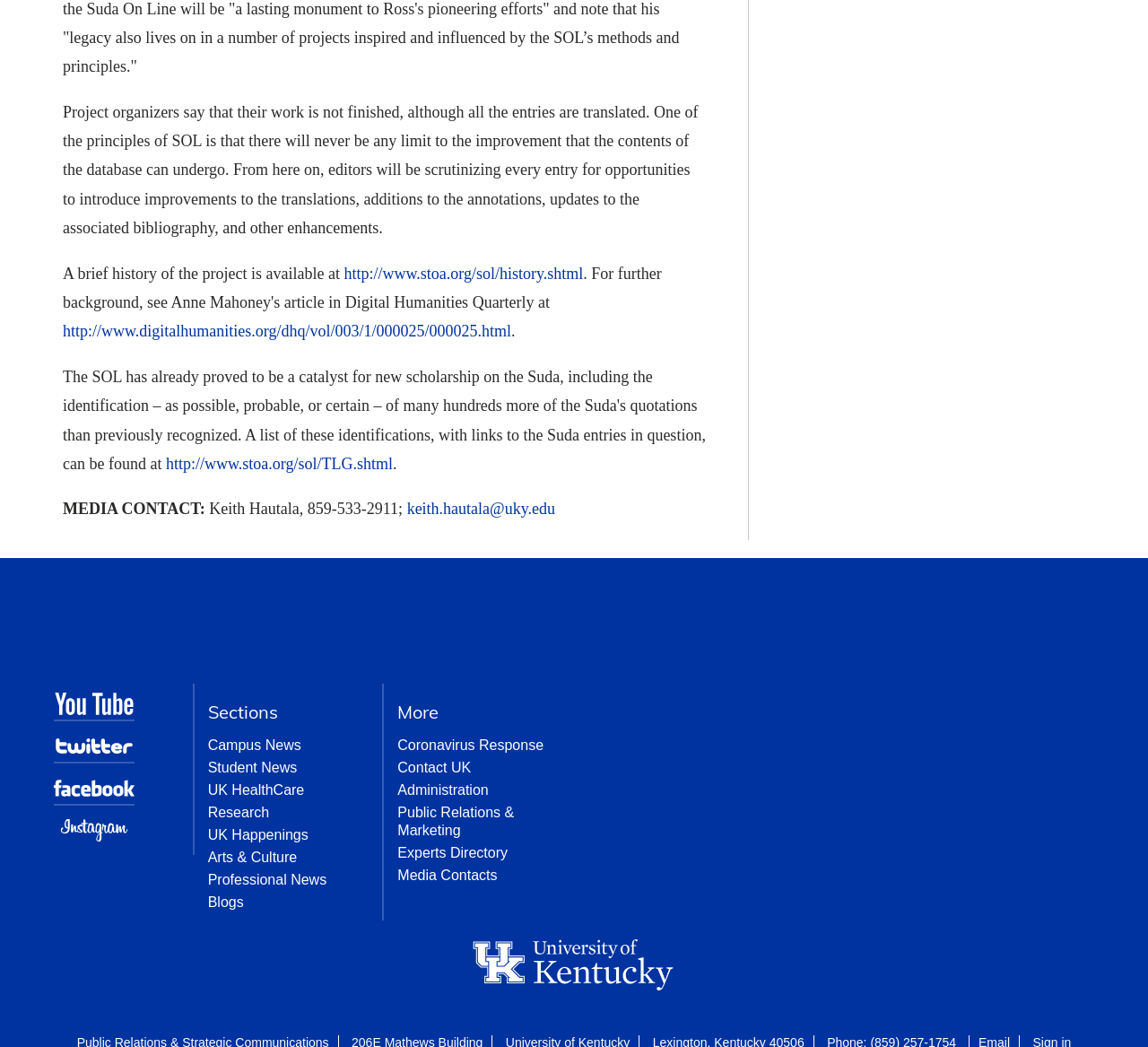Calculate the bounding box coordinates for the UI element based on the following description: "Public Relations & Marketing". Ensure the coordinates are four float numbers between 0 and 1, i.e., [left, top, right, bottom].

[0.346, 0.768, 0.448, 0.8]